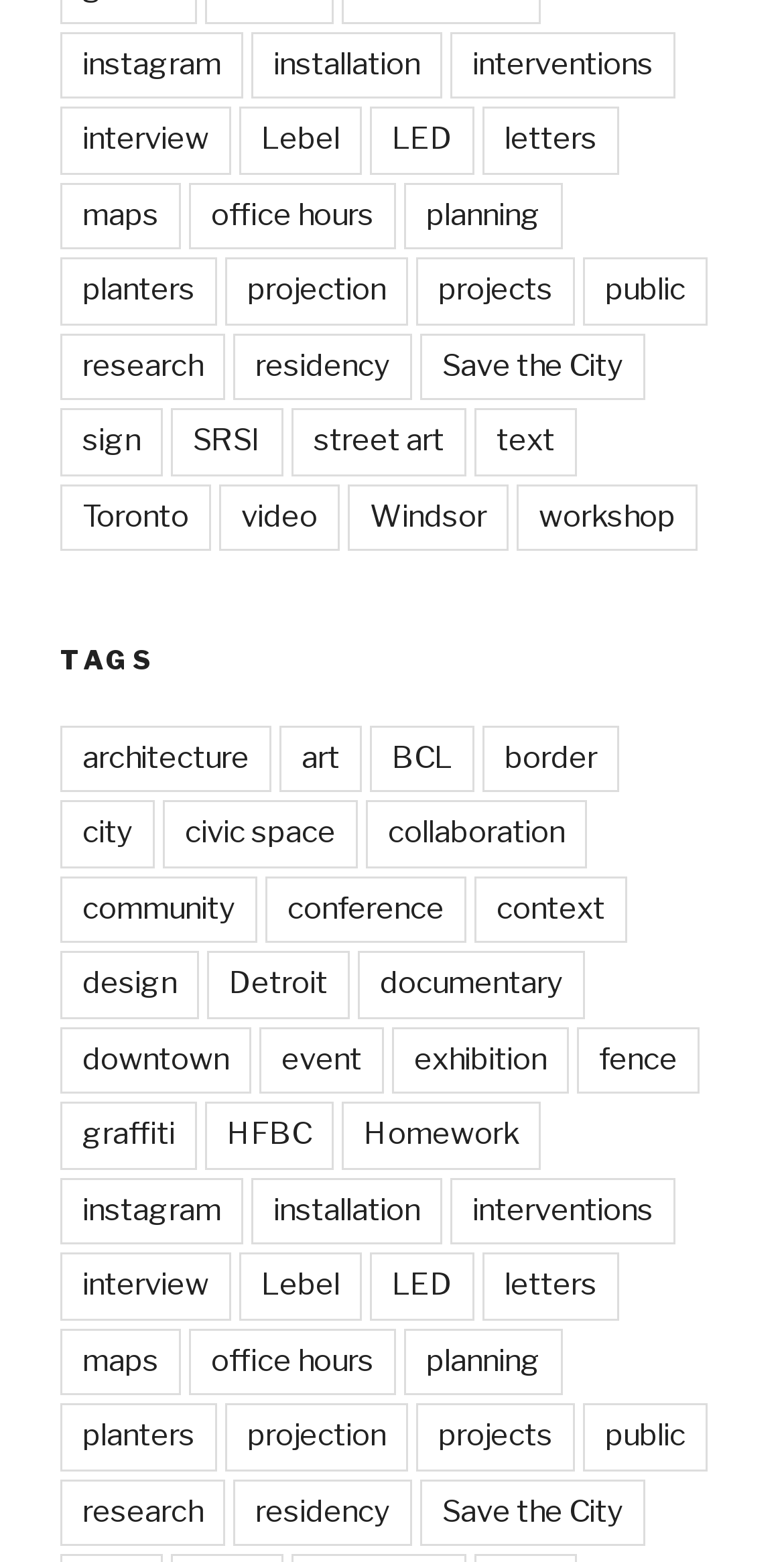What is the text of the heading element?
Examine the image and give a concise answer in one word or a short phrase.

TAGS